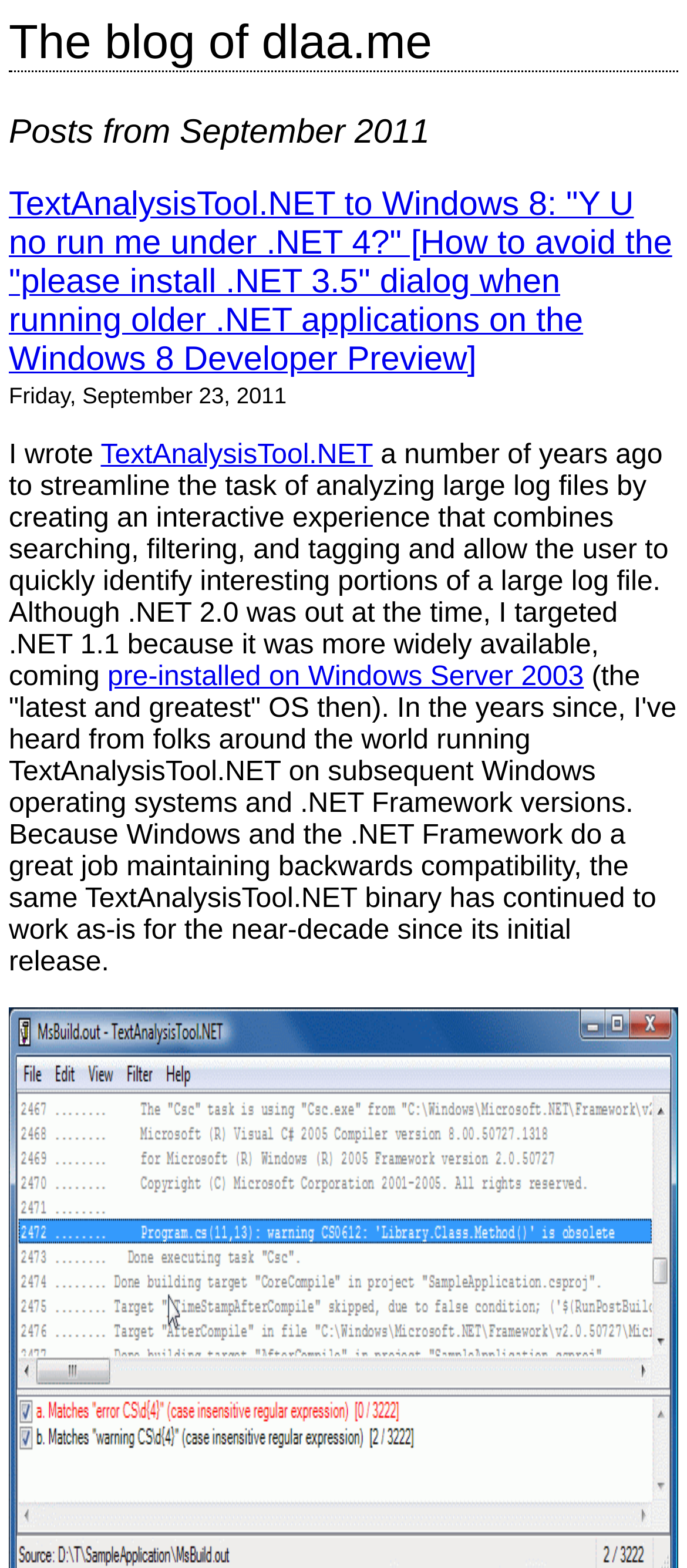When was the blog post published?
Provide a detailed answer to the question using information from the image.

I found the publication date by examining the time element with the text 'Friday, September 23, 2011' which is a child of the root element.